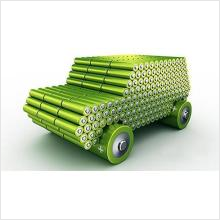What is the likely topic of discussion related to this image?
Give a detailed and exhaustive answer to the question.

The image highlights the importance of batteries in the context of new energy vehicles, which implies that the discussion is likely centered around advancements in battery technology and its impact on the future of environmentally-friendly transportation.